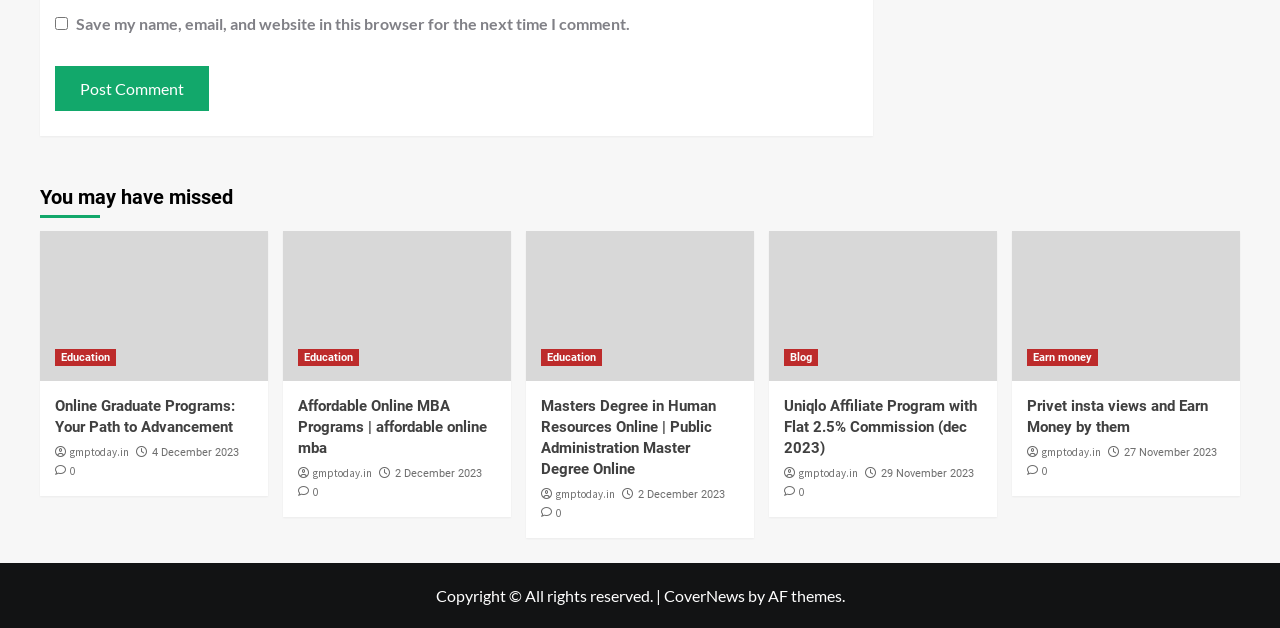Provide the bounding box coordinates for the UI element that is described by this text: "Earn money". The coordinates should be in the form of four float numbers between 0 and 1: [left, top, right, bottom].

[0.802, 0.556, 0.858, 0.583]